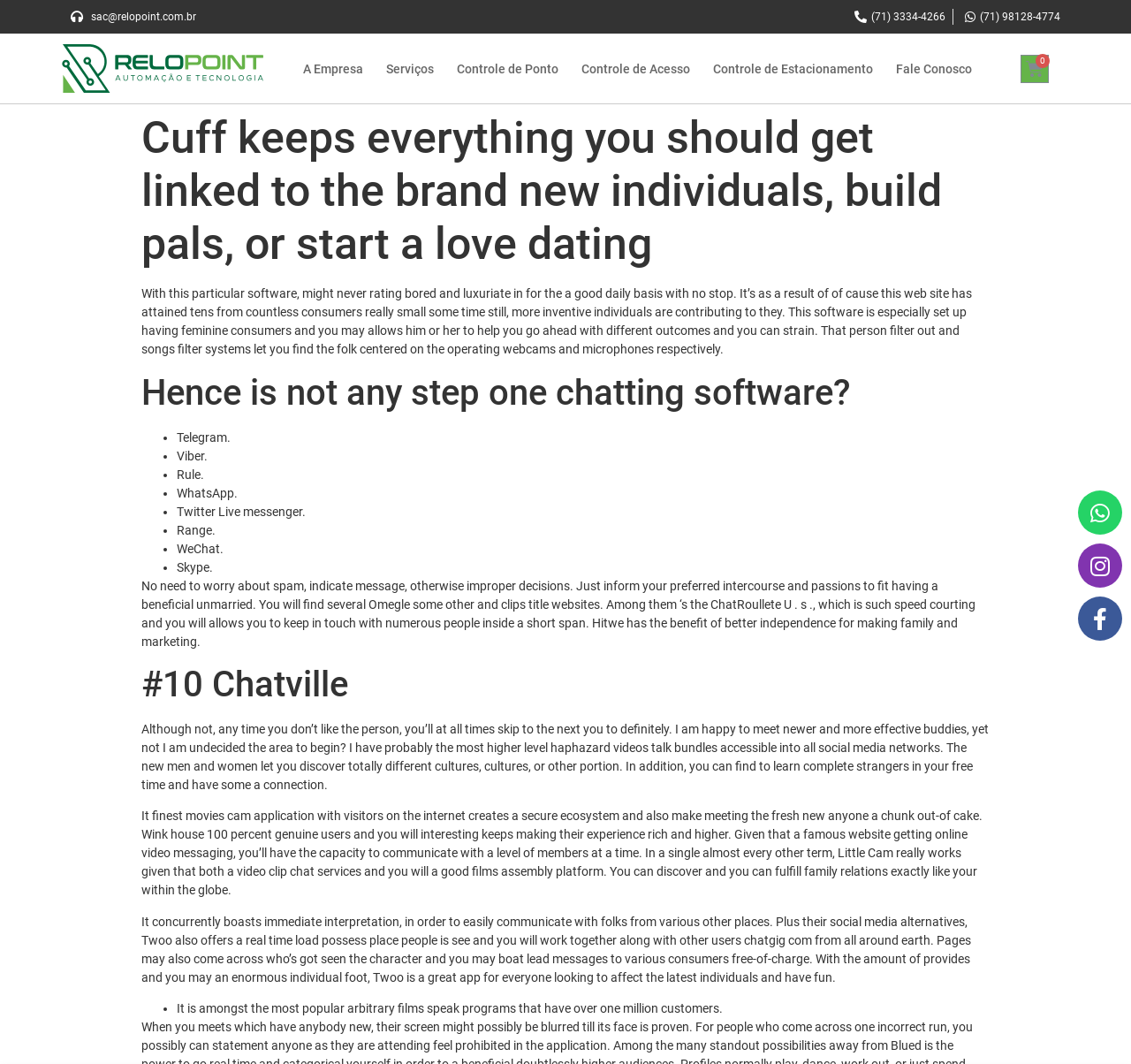Locate the bounding box coordinates of the clickable region necessary to complete the following instruction: "Click on the 'Whatsapp ' link". Provide the coordinates in the format of four float numbers between 0 and 1, i.e., [left, top, right, bottom].

[0.953, 0.461, 0.992, 0.502]